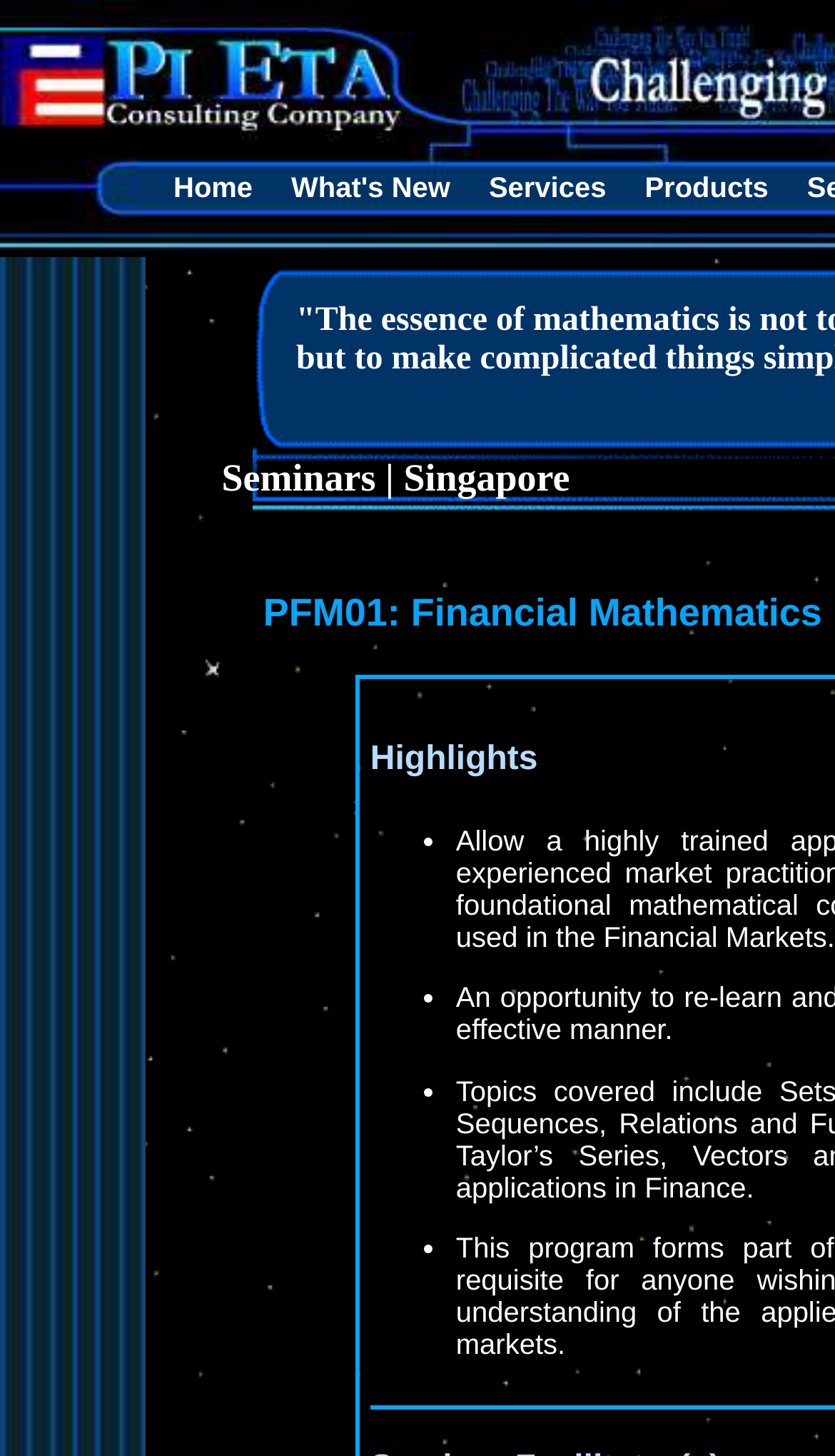How many list markers are there on the page?
Look at the image and answer with only one word or phrase.

4